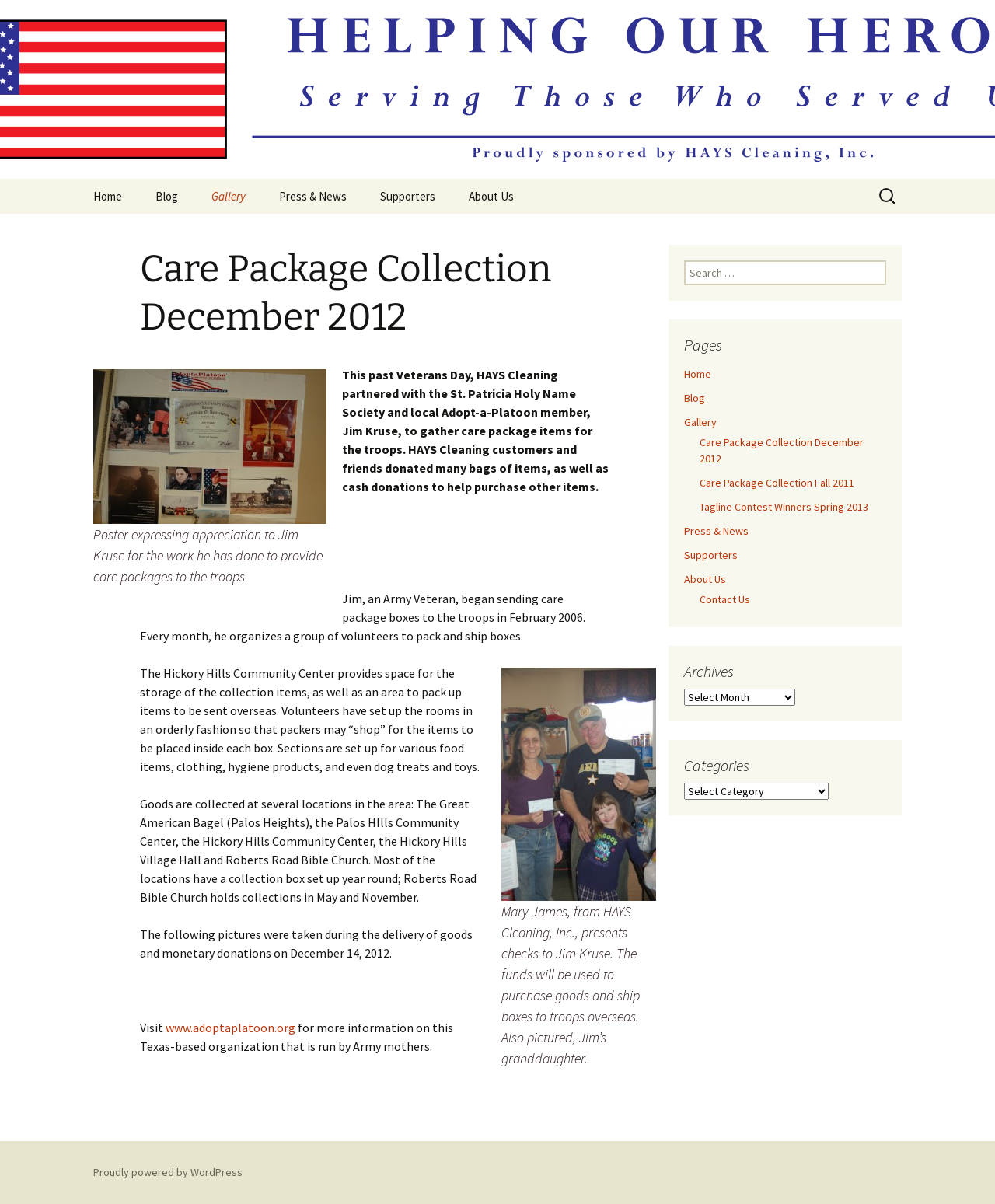Please locate the bounding box coordinates of the element that needs to be clicked to achieve the following instruction: "Go to Home page". The coordinates should be four float numbers between 0 and 1, i.e., [left, top, right, bottom].

[0.078, 0.148, 0.138, 0.178]